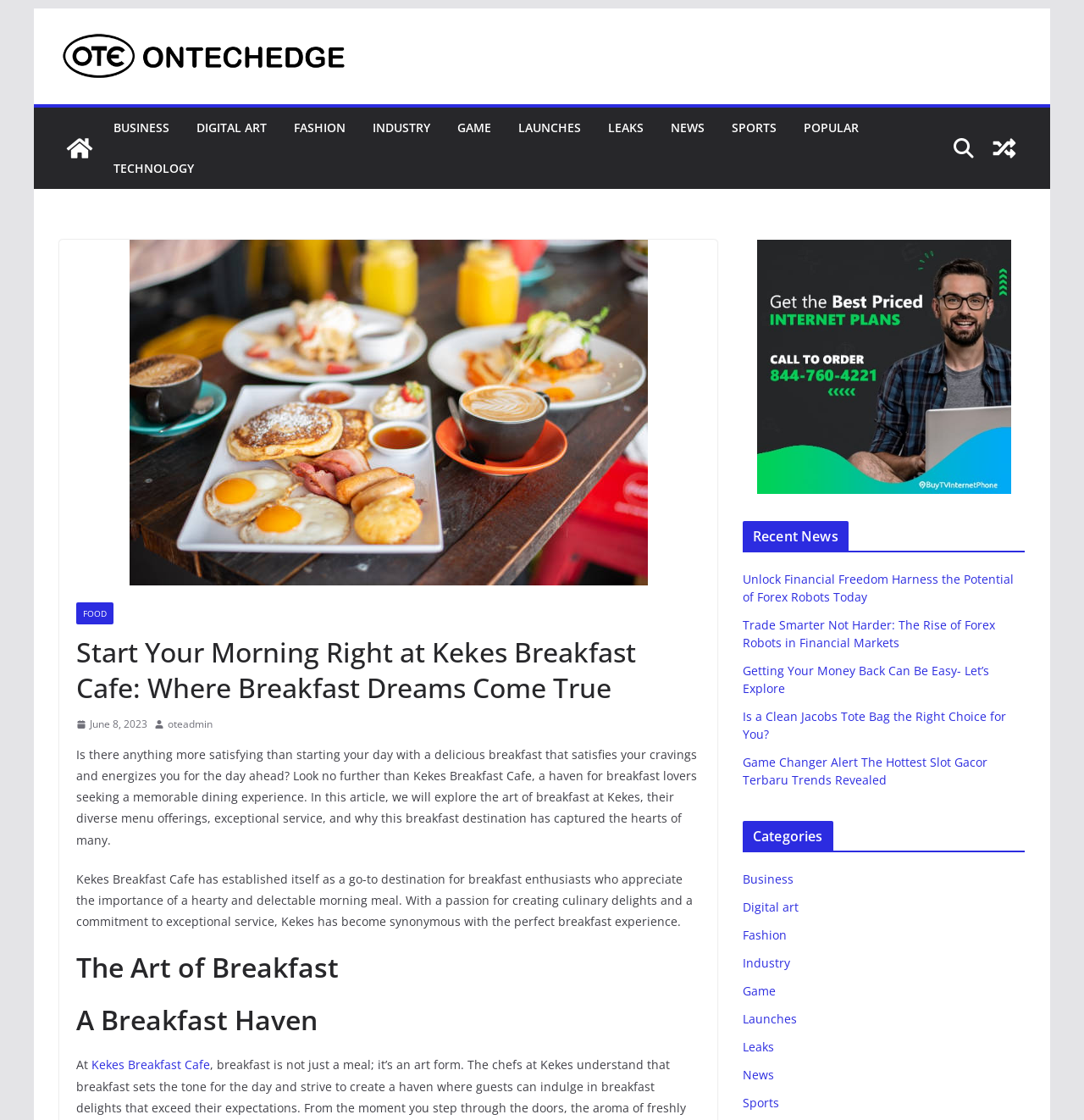Show the bounding box coordinates of the element that should be clicked to complete the task: "Explore FOOD options".

[0.07, 0.538, 0.105, 0.557]